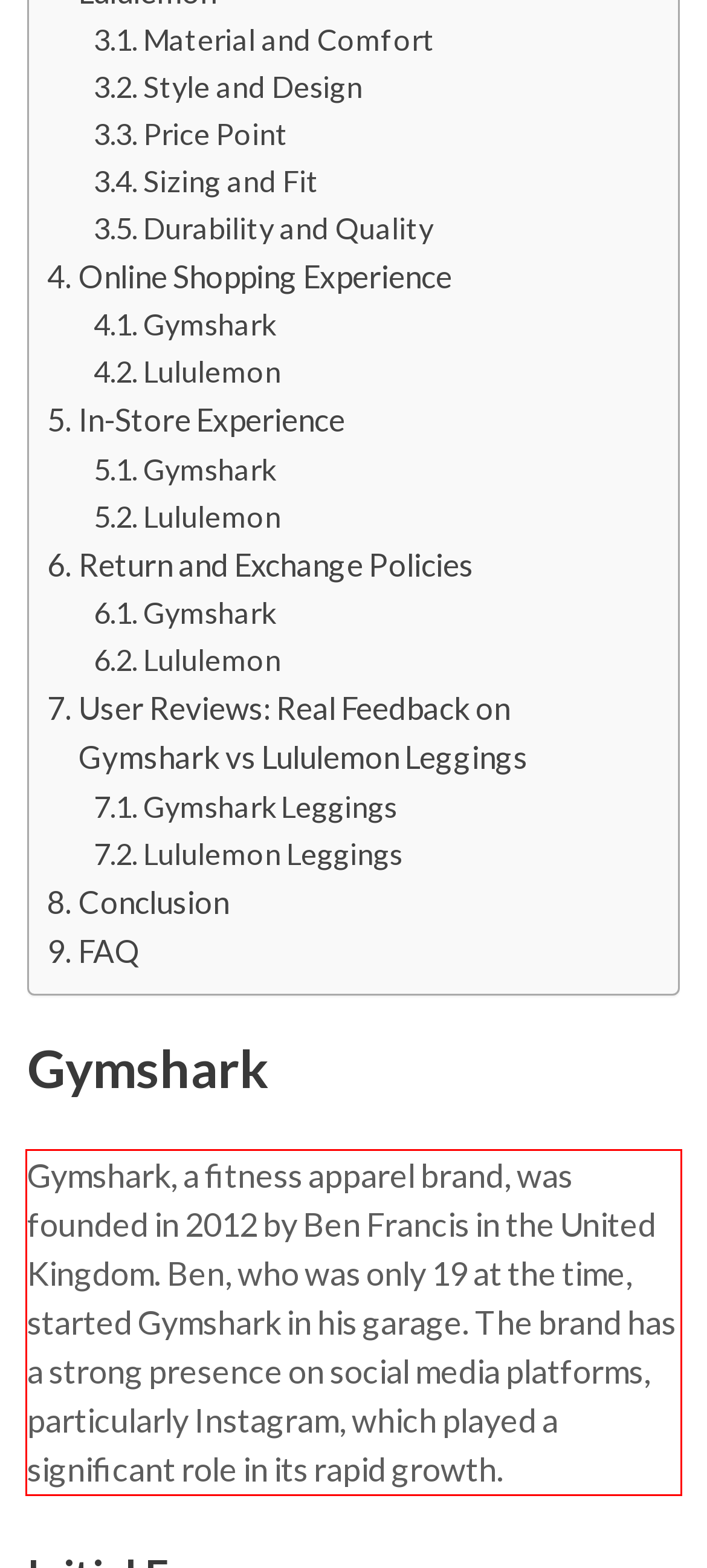You have a screenshot of a webpage where a UI element is enclosed in a red rectangle. Perform OCR to capture the text inside this red rectangle.

Gymshark, a fitness apparel brand, was founded in 2012 by Ben Francis in the United Kingdom. Ben, who was only 19 at the time, started Gymshark in his garage. The brand has a strong presence on social media platforms, particularly Instagram, which played a significant role in its rapid growth.